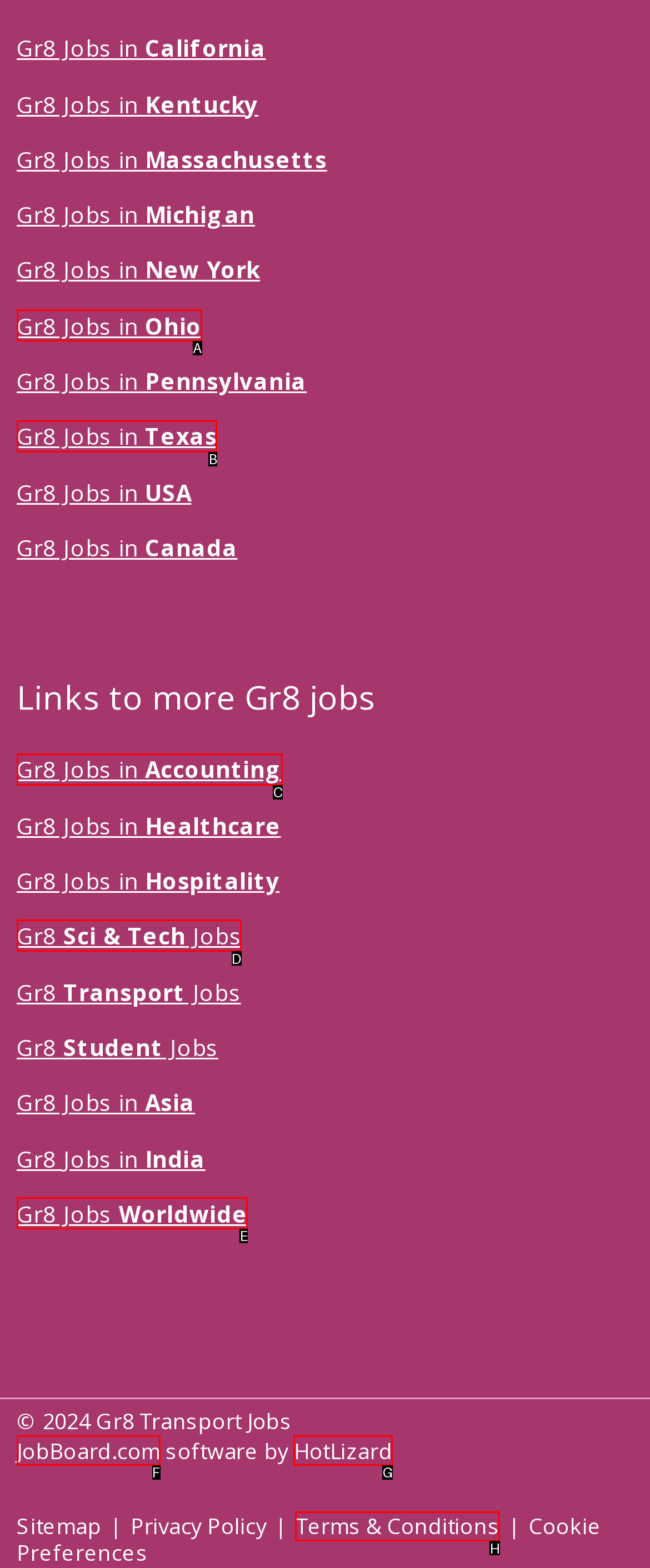Choose the letter of the element that should be clicked to complete the task: View Terms & Conditions
Answer with the letter from the possible choices.

H